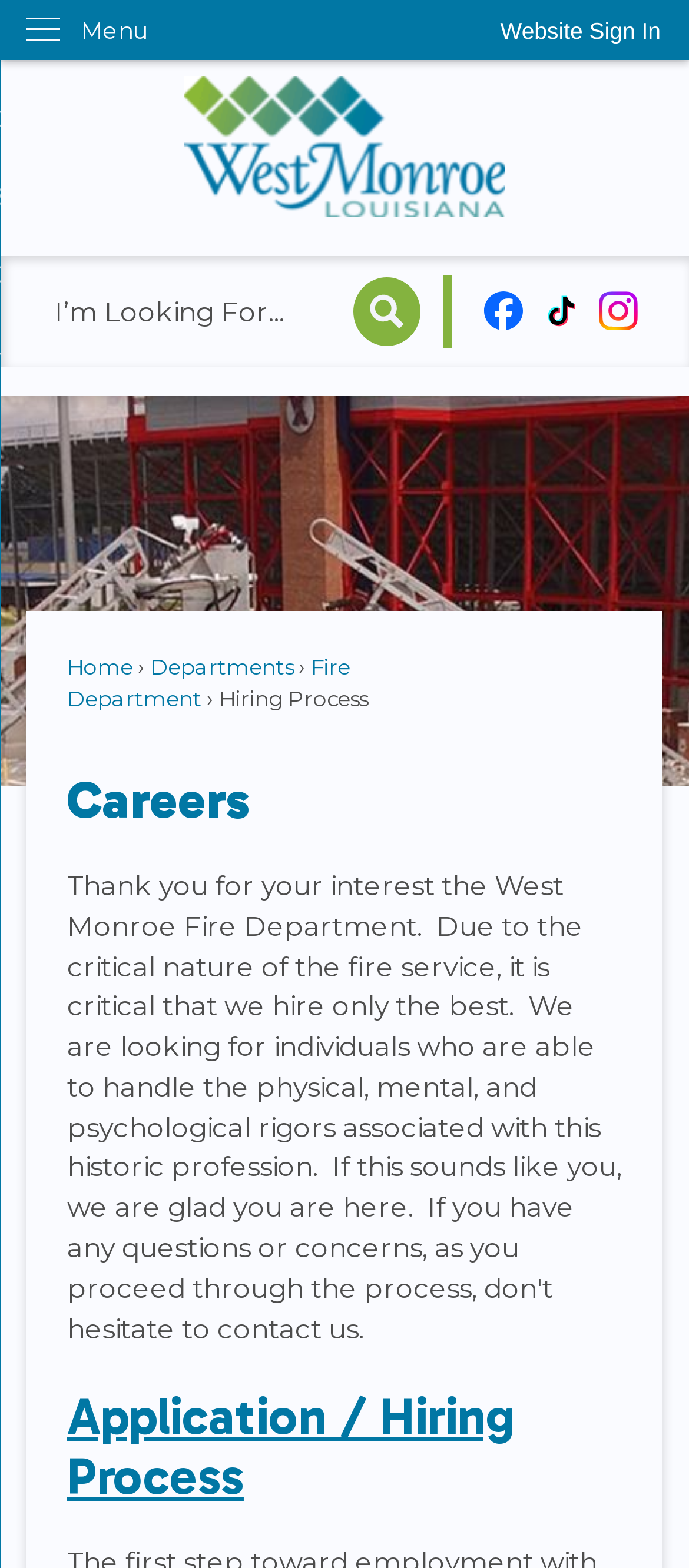Please identify the bounding box coordinates of the clickable area that will fulfill the following instruction: "Browse posts from May". The coordinates should be in the format of four float numbers between 0 and 1, i.e., [left, top, right, bottom].

None